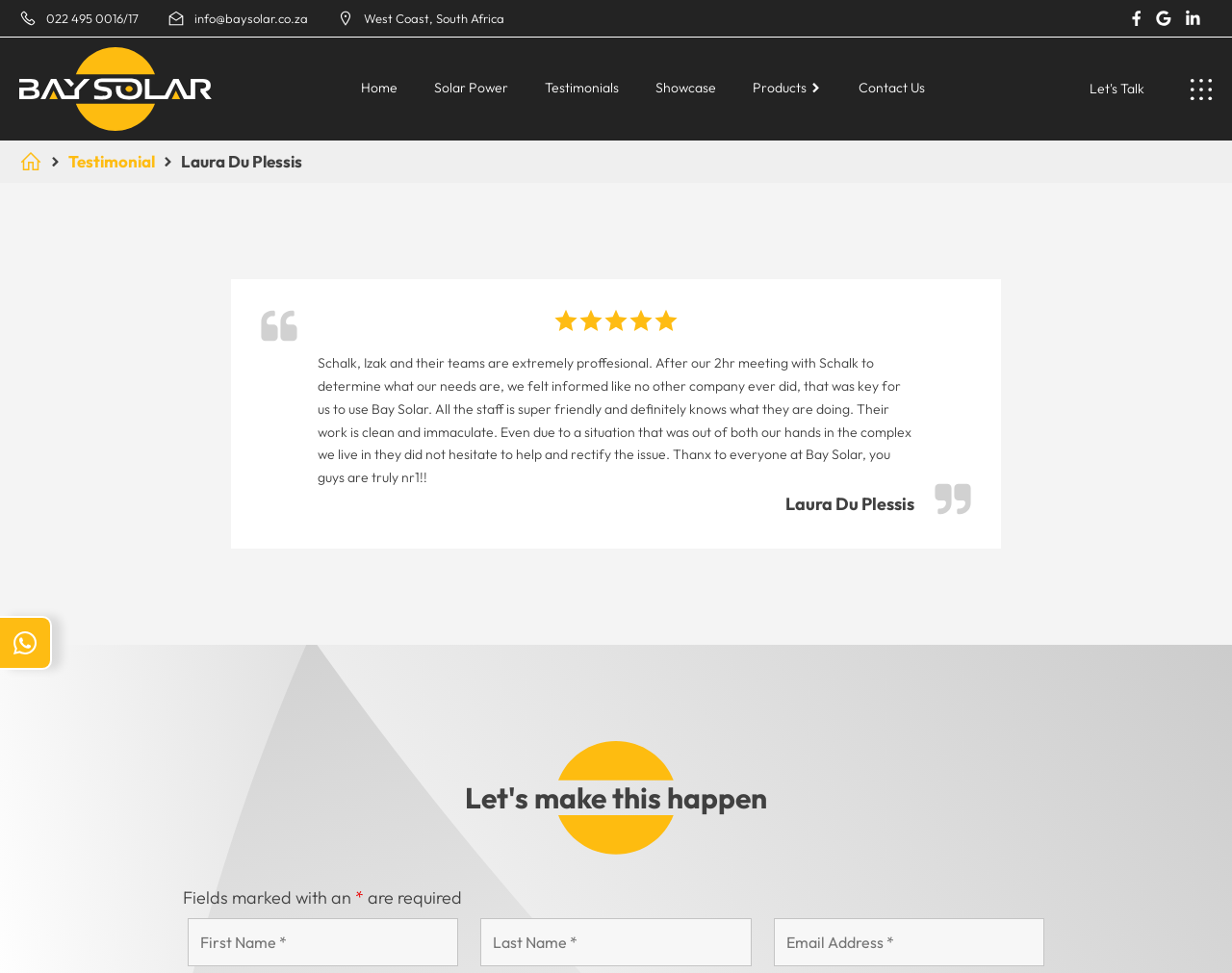Please identify the bounding box coordinates of the element's region that should be clicked to execute the following instruction: "Check the article about Polisario's reaction to dissidents' moves". The bounding box coordinates must be four float numbers between 0 and 1, i.e., [left, top, right, bottom].

None